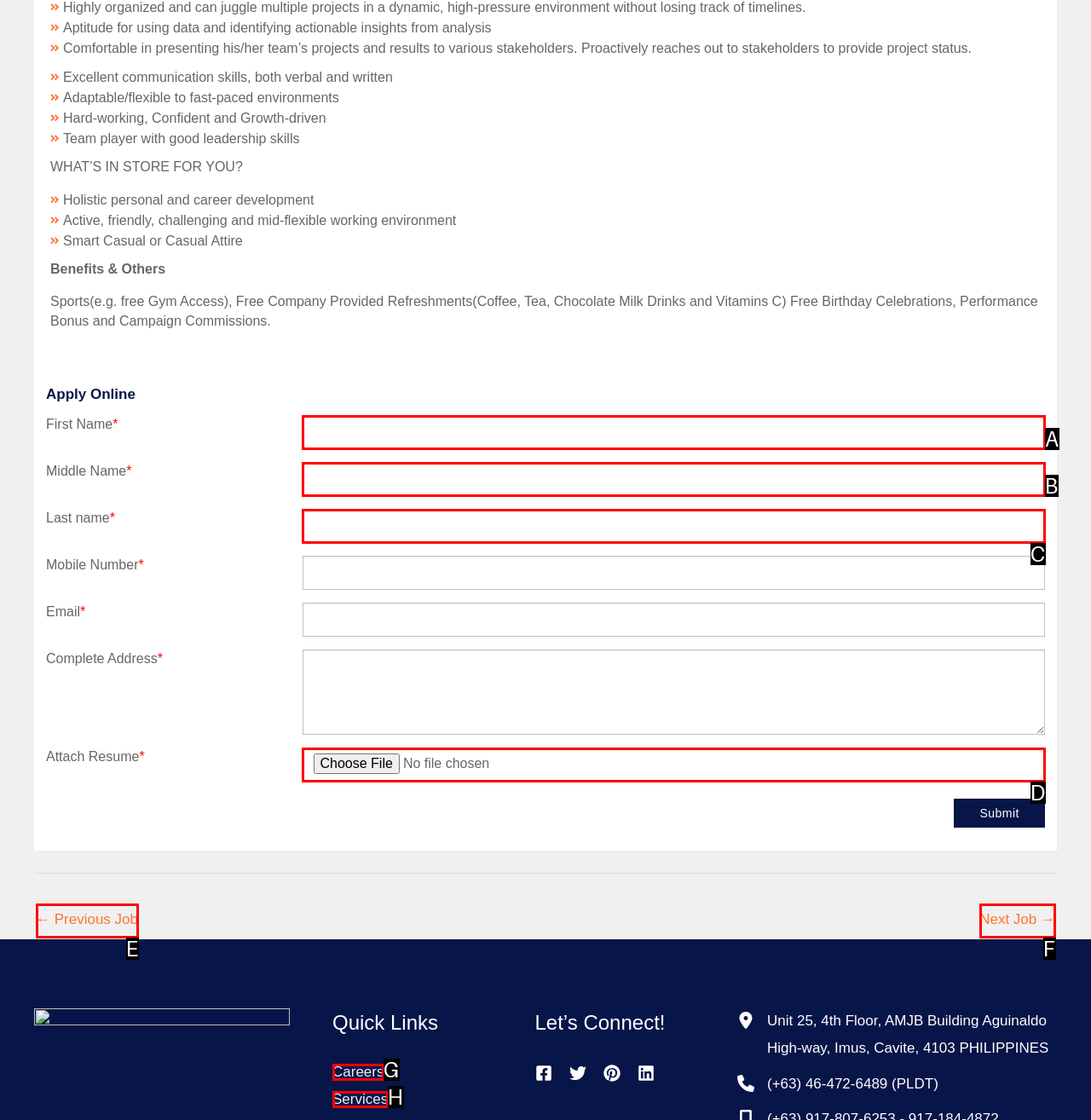Please provide the letter of the UI element that best fits the following description: Next Job →
Respond with the letter from the given choices only.

F